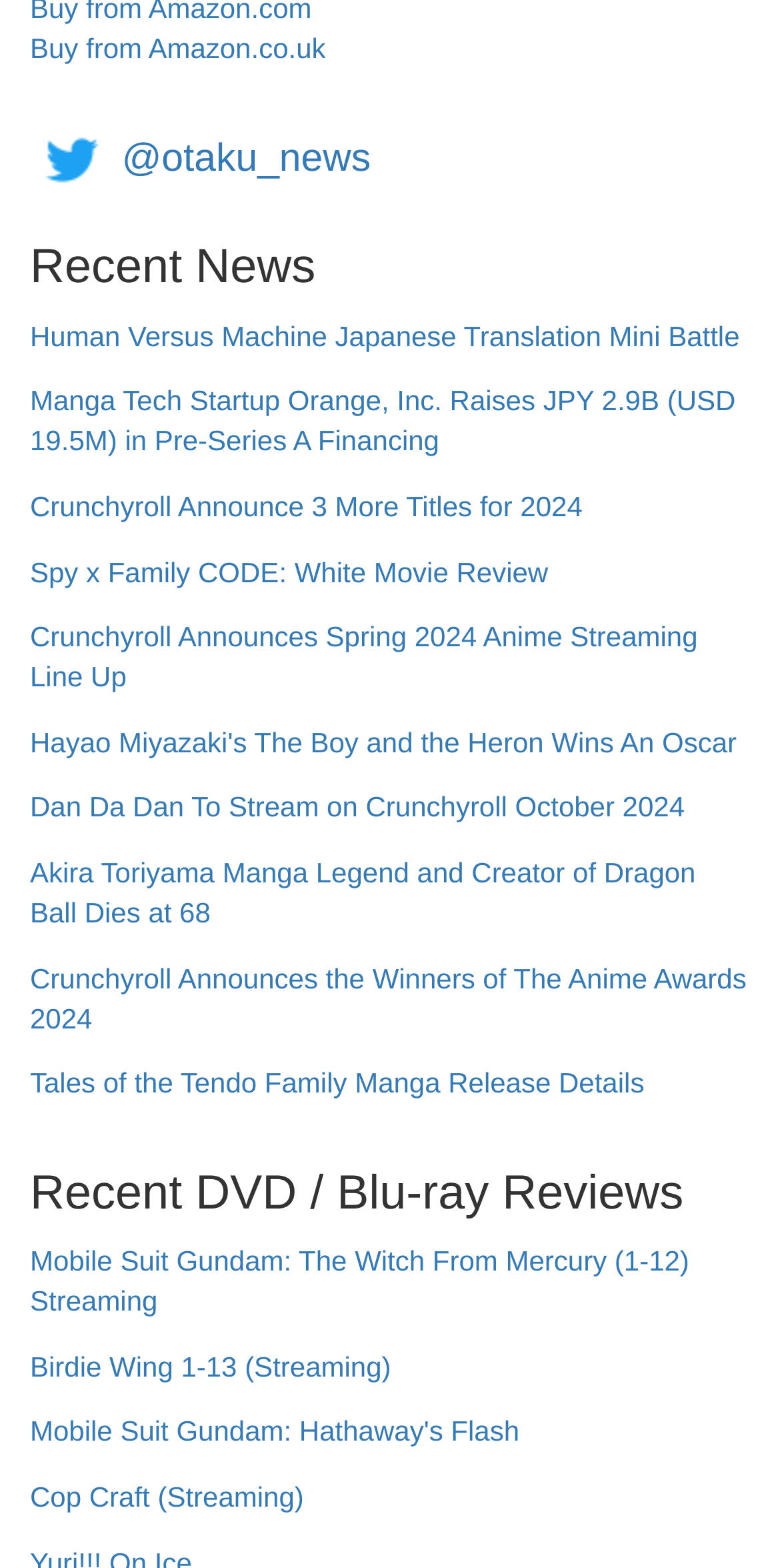Bounding box coordinates should be provided in the format (top-left x, top-left y, bottom-right x, bottom-right y) with all values between 0 and 1. Identify the bounding box for this UI element: @otaku_news

[0.156, 0.088, 0.475, 0.116]